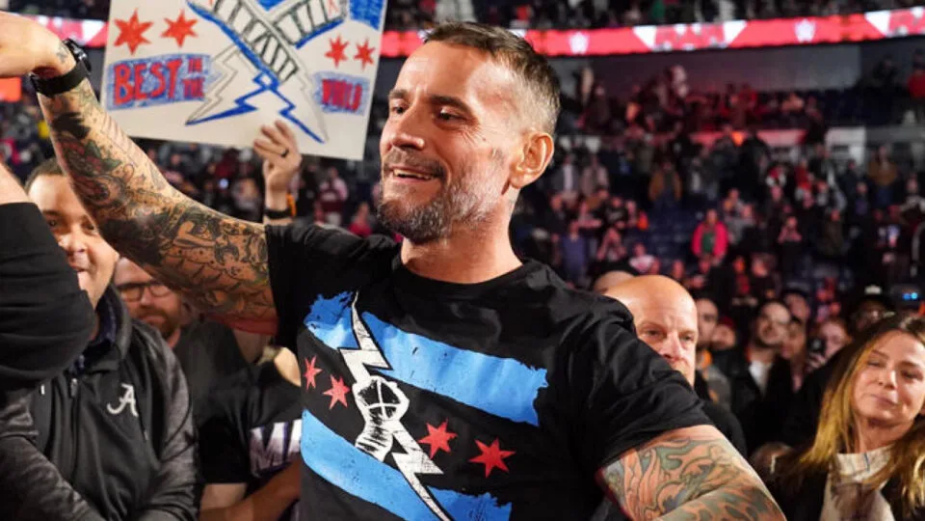What is written on the sign held by a fan?
Please provide a comprehensive answer based on the visual information in the image.

Behind CM Punk, a crowd of excited fans is visible, and one of them is holding a colorful sign that proclaims 'BEST IN THE WORLD', a phrase synonymous with Punk's legacy in wrestling.